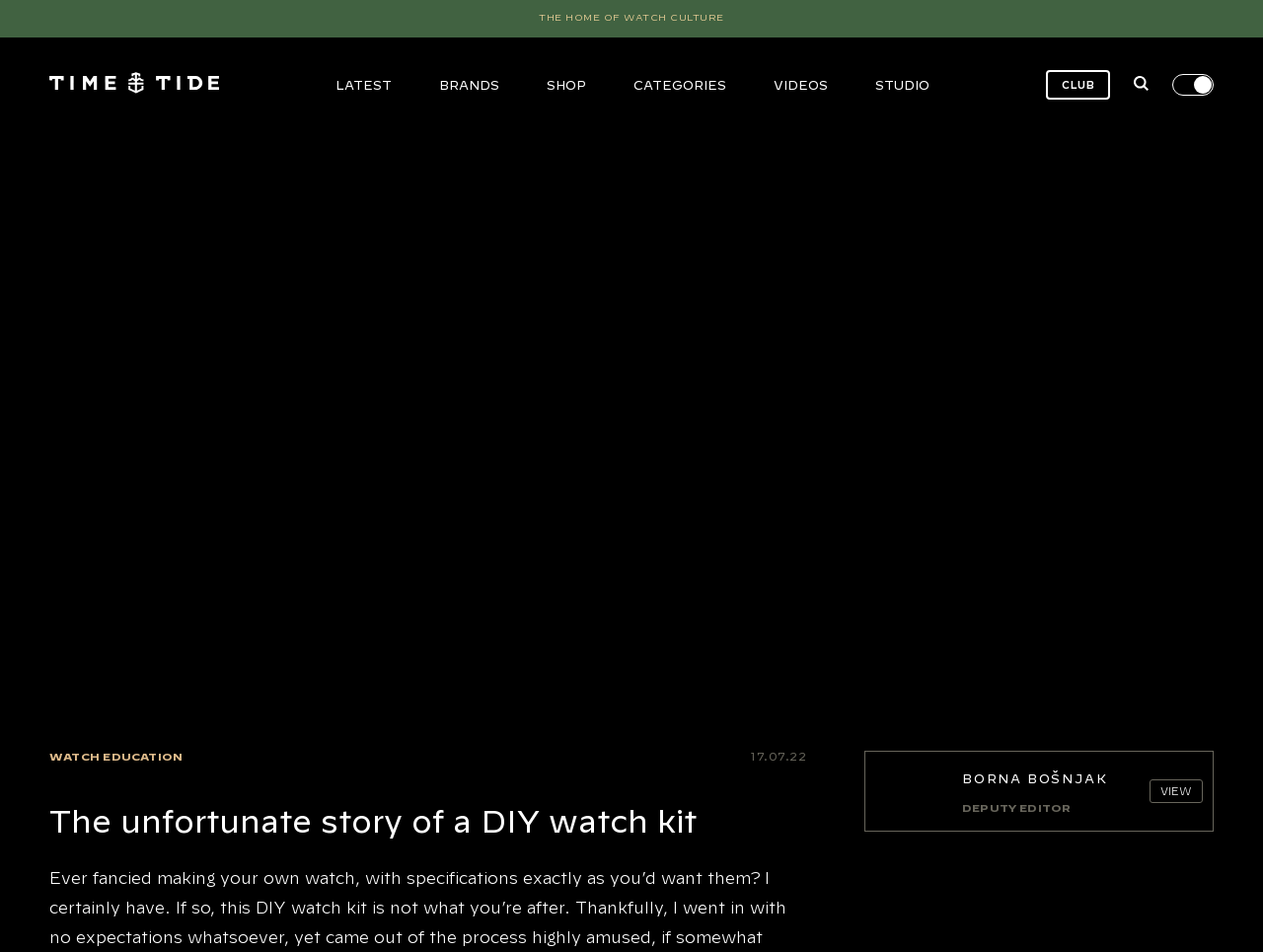Analyze and describe the webpage in a detailed narrative.

This webpage appears to be a blog post or article about a DIY watch kit experience. At the top of the page, there is a header section with the title "THE HOME OF WATCH CULTURE" and a logo image to the left. Below the header, there is a navigation menu with links to "LATEST", "BRANDS", "SHOP", "CATEGORIES", "VIDEOS", "STUDIO", and "CLUB", which are evenly spaced across the top of the page.

The main content of the page is a single article with the title "The unfortunate story of a DIY watch kit", which is also the title of the webpage. The article has a large image associated with it, taking up most of the width of the page. Below the image, there is a section with a link to "WATCH EDUCATION" and a timestamp "17.07.22" with a small icon to the left.

The article itself is written by "BORNA BOŠNJAK", who is the Deputy Editor, as indicated by a heading and a static text below. At the bottom right of the page, there is a link to "VIEW", which may lead to more content or comments related to the article.

There are a total of 7 images on the page, including the logo, the article image, and several small icons. The overall layout is organized, with clear headings and concise text, making it easy to navigate and read.